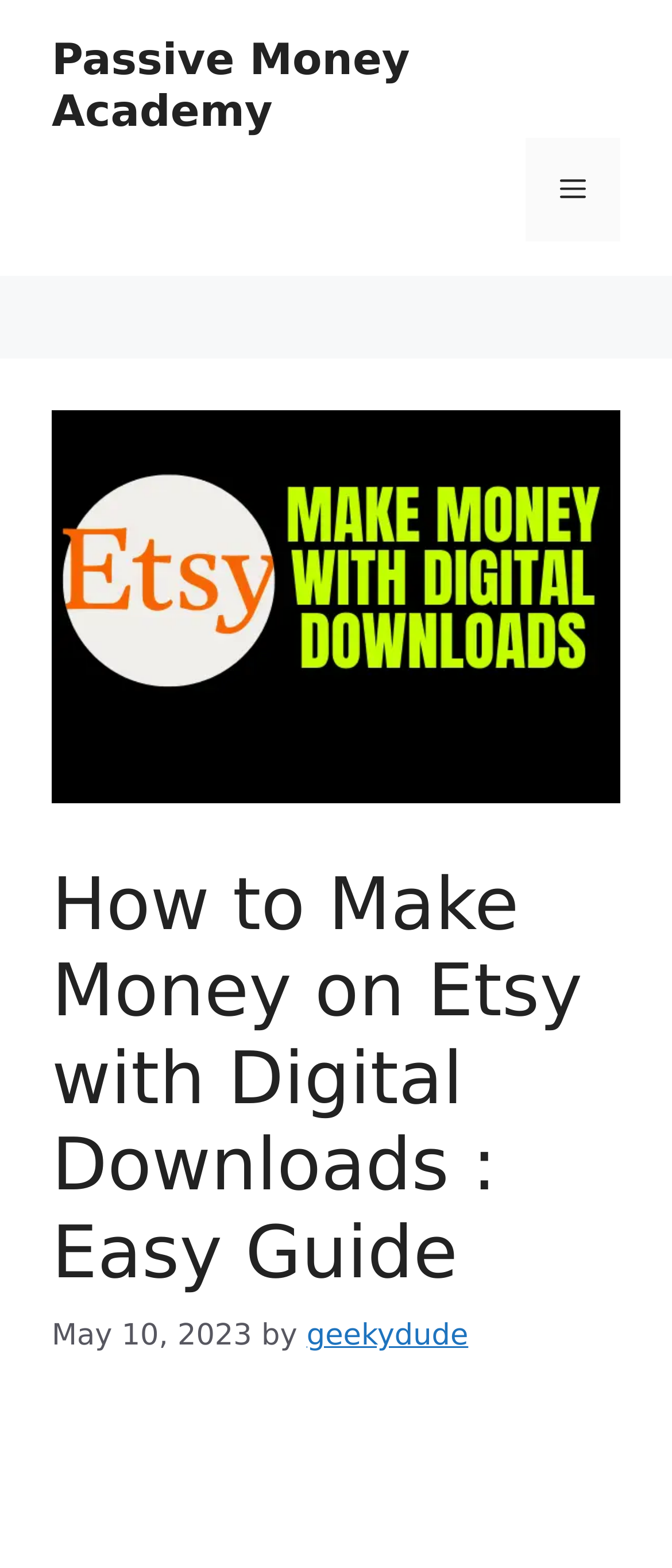What is the name of the website?
Offer a detailed and full explanation in response to the question.

I determined the answer by looking at the banner element at the top of the webpage, which contains a link with the text 'Passive Money Academy'.